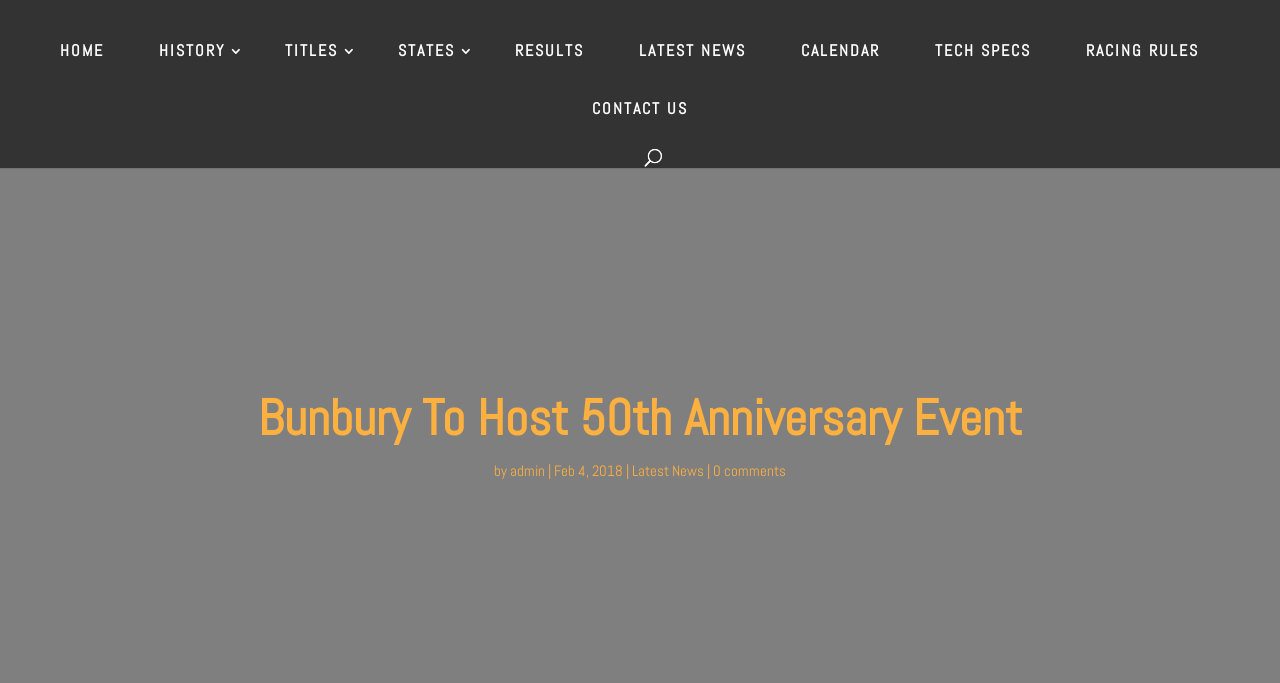Please identify the bounding box coordinates of where to click in order to follow the instruction: "view calendar".

[0.614, 0.042, 0.699, 0.127]